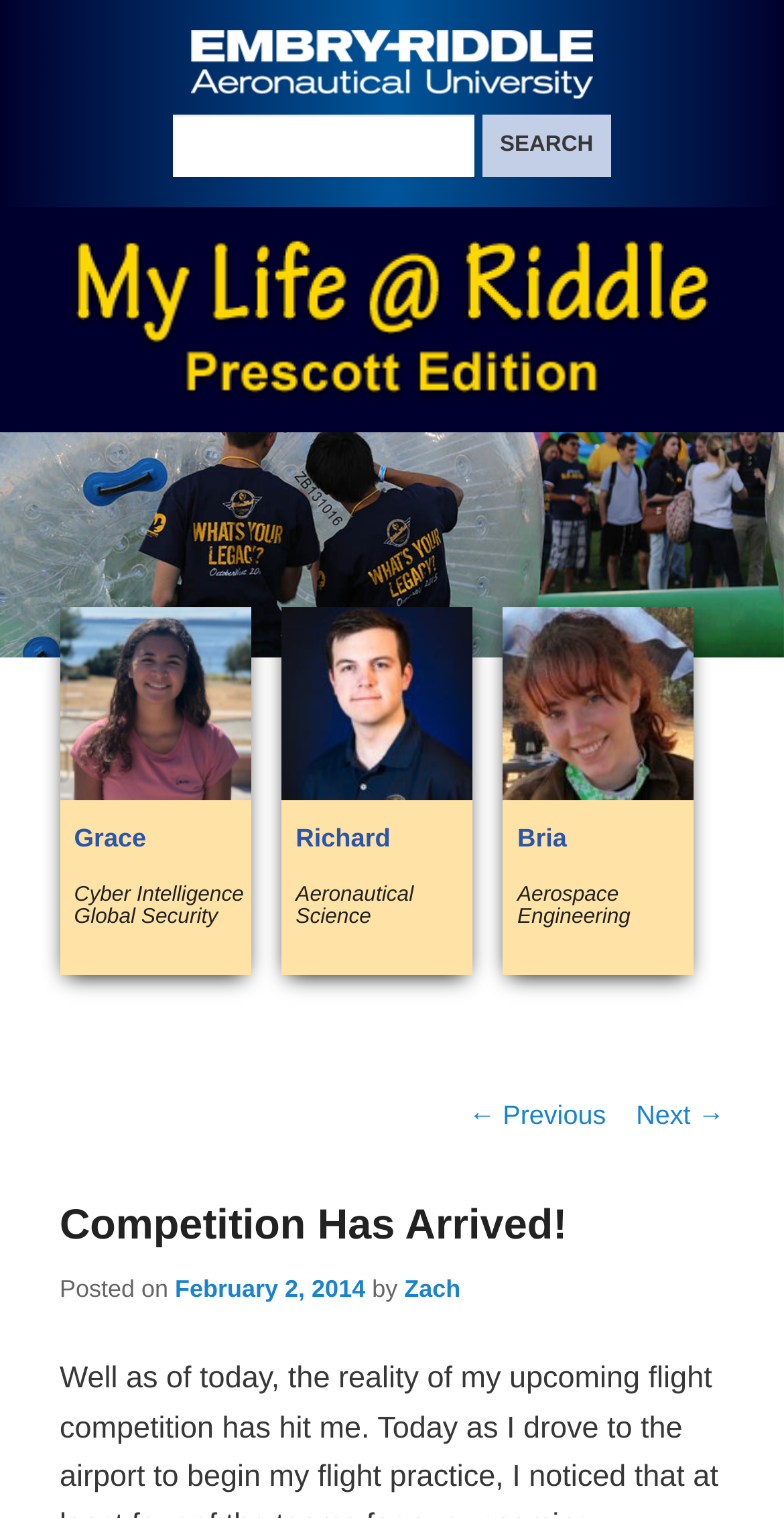How many blog authors are listed?
Answer briefly with a single word or phrase based on the image.

3